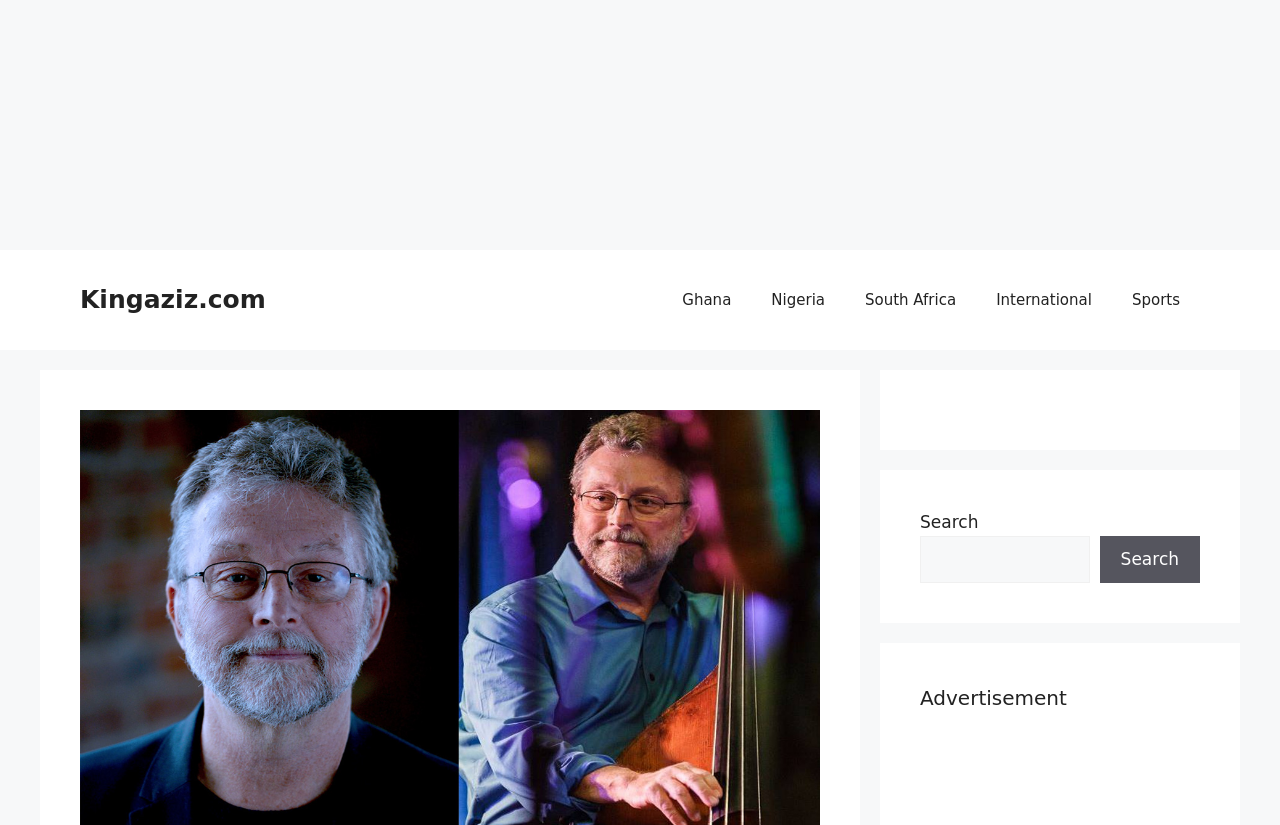Determine the bounding box for the described HTML element: "Kingaziz.com". Ensure the coordinates are four float numbers between 0 and 1 in the format [left, top, right, bottom].

[0.062, 0.345, 0.208, 0.381]